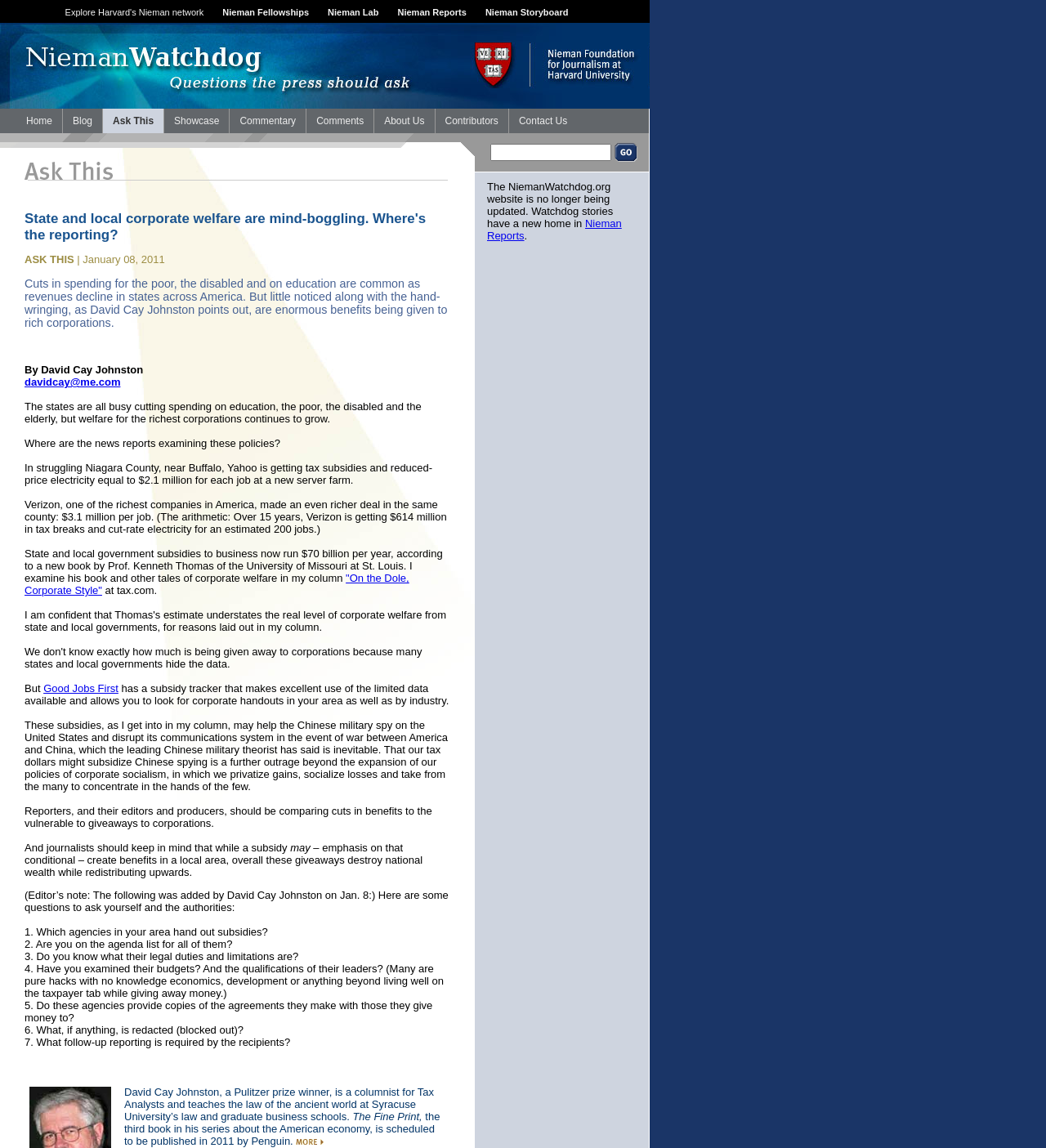Who is the author of the article?
Please give a well-detailed answer to the question.

The author's name is mentioned at the top of the article, and also in the text as 'By David Cay Johnston'.